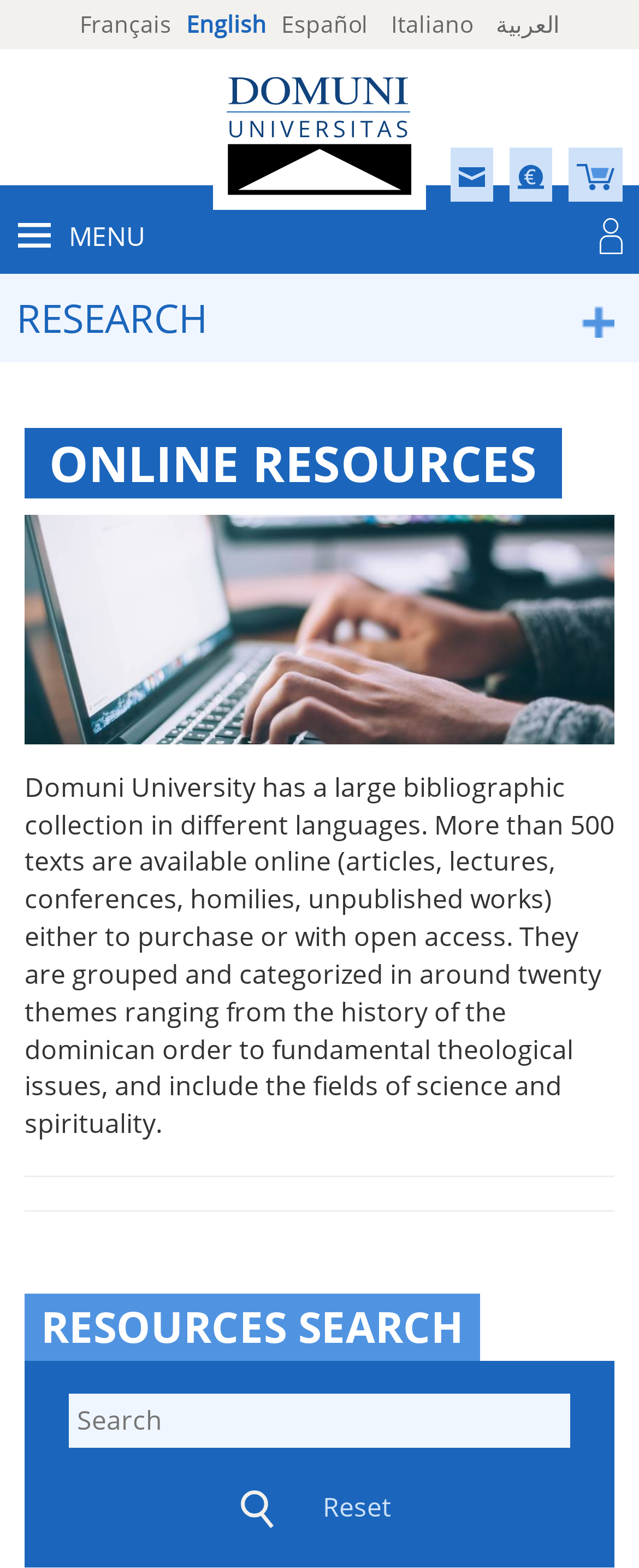Identify the bounding box for the UI element that is described as follows: "parent_node: RESEARCH".

[0.91, 0.185, 0.962, 0.221]